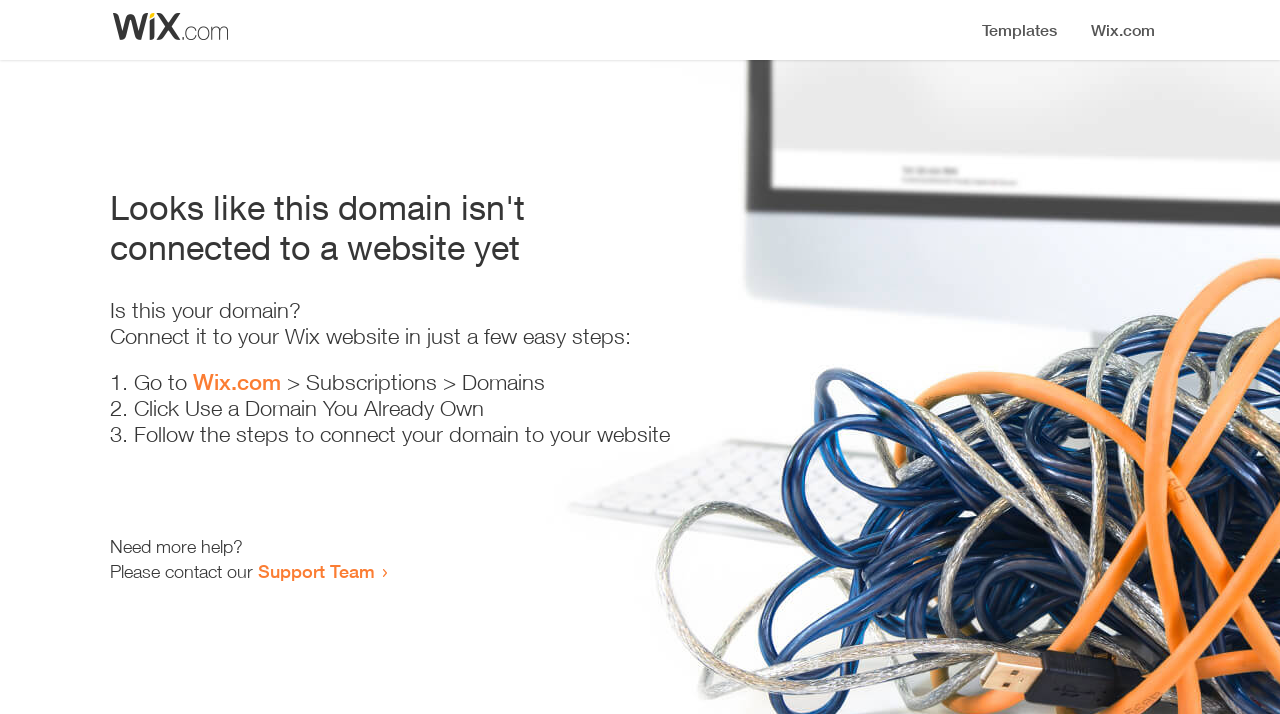What is the purpose of this webpage?
Look at the image and respond with a one-word or short phrase answer.

To guide users to connect their domain to a website